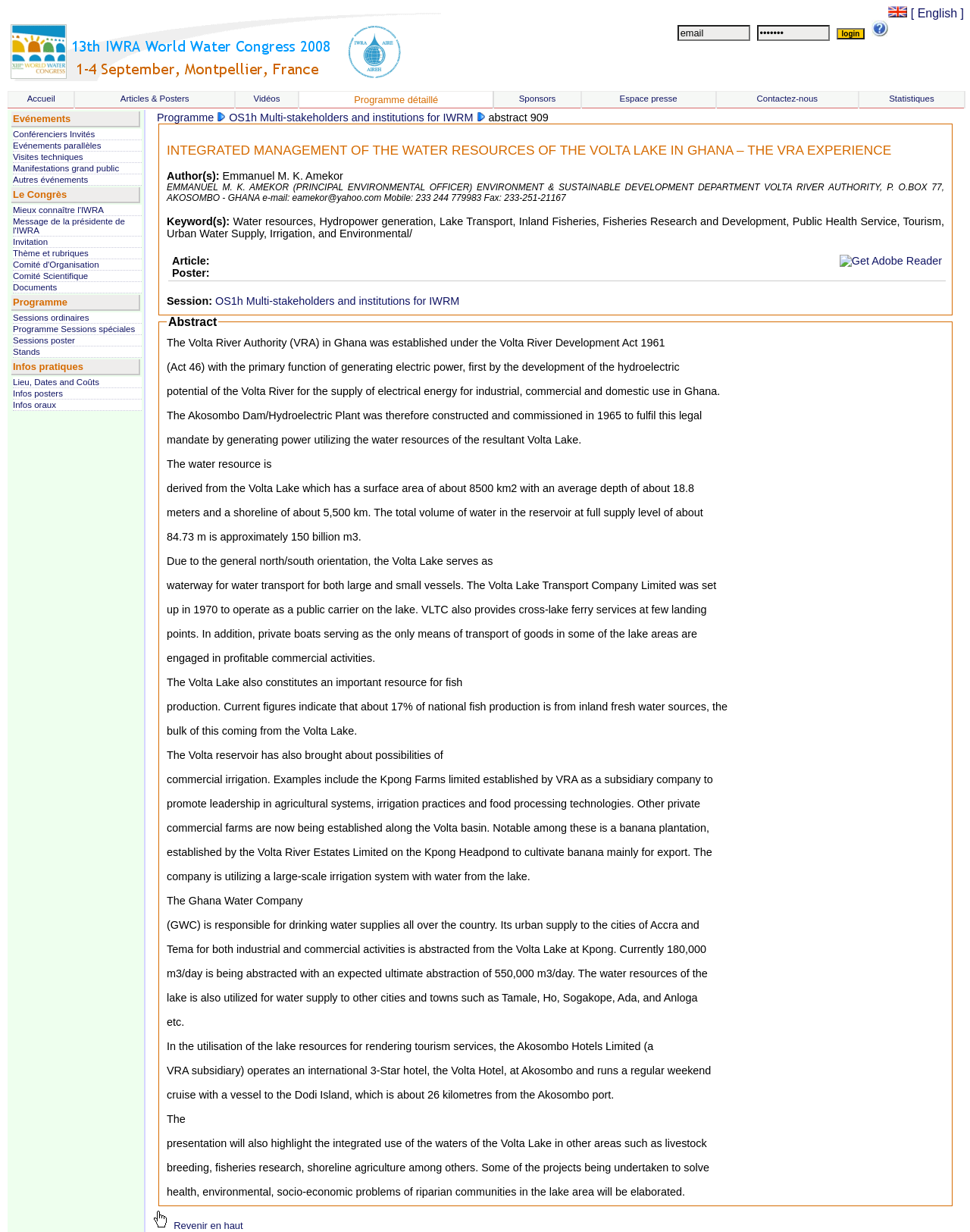What is the purpose of the login button?
Provide a fully detailed and comprehensive answer to the question.

The login button is located next to the email and password textboxes, suggesting that it is used to authenticate users and grant access to restricted areas of the website.